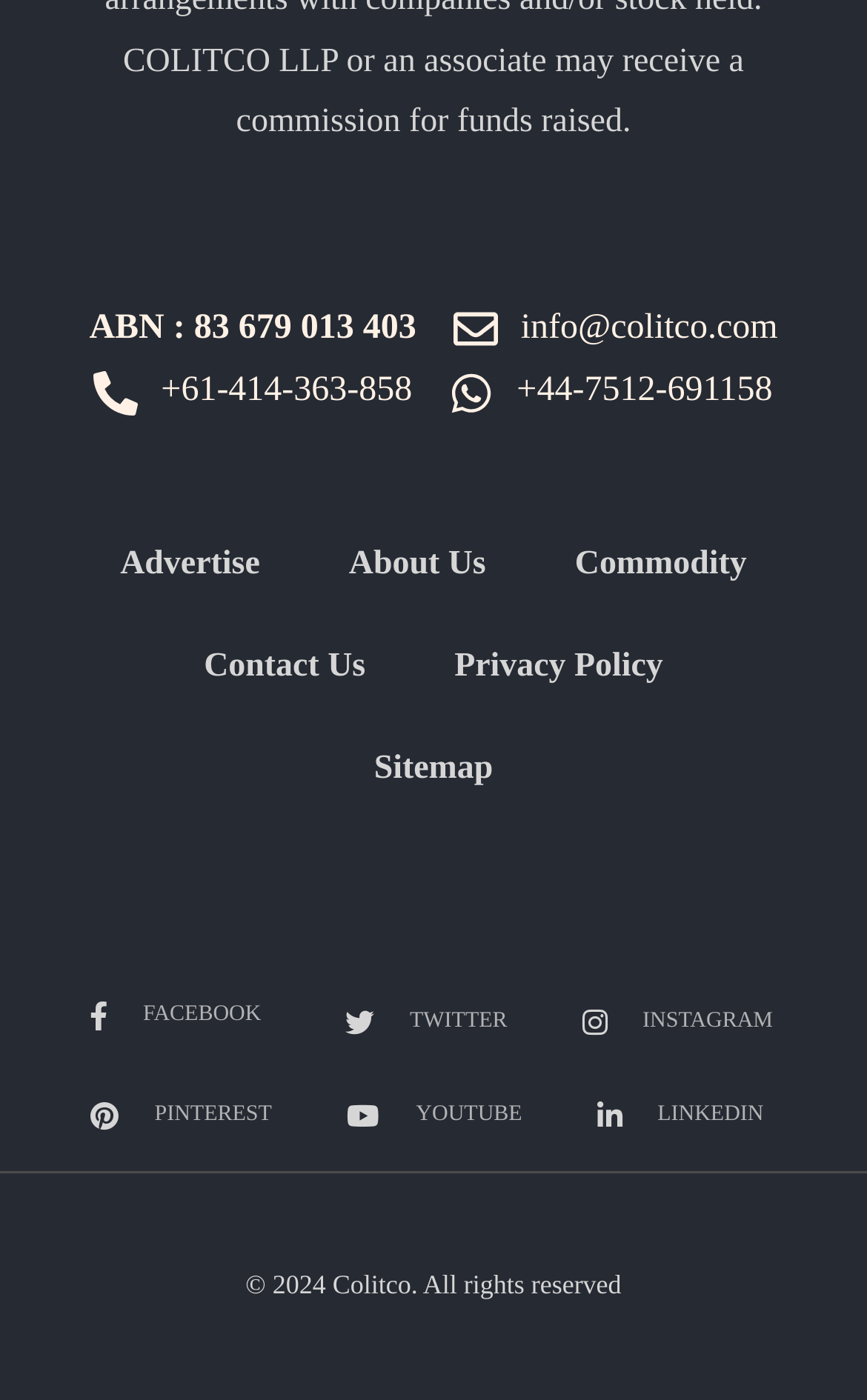Find the bounding box of the web element that fits this description: "+44-7512-691158".

[0.519, 0.258, 0.891, 0.304]